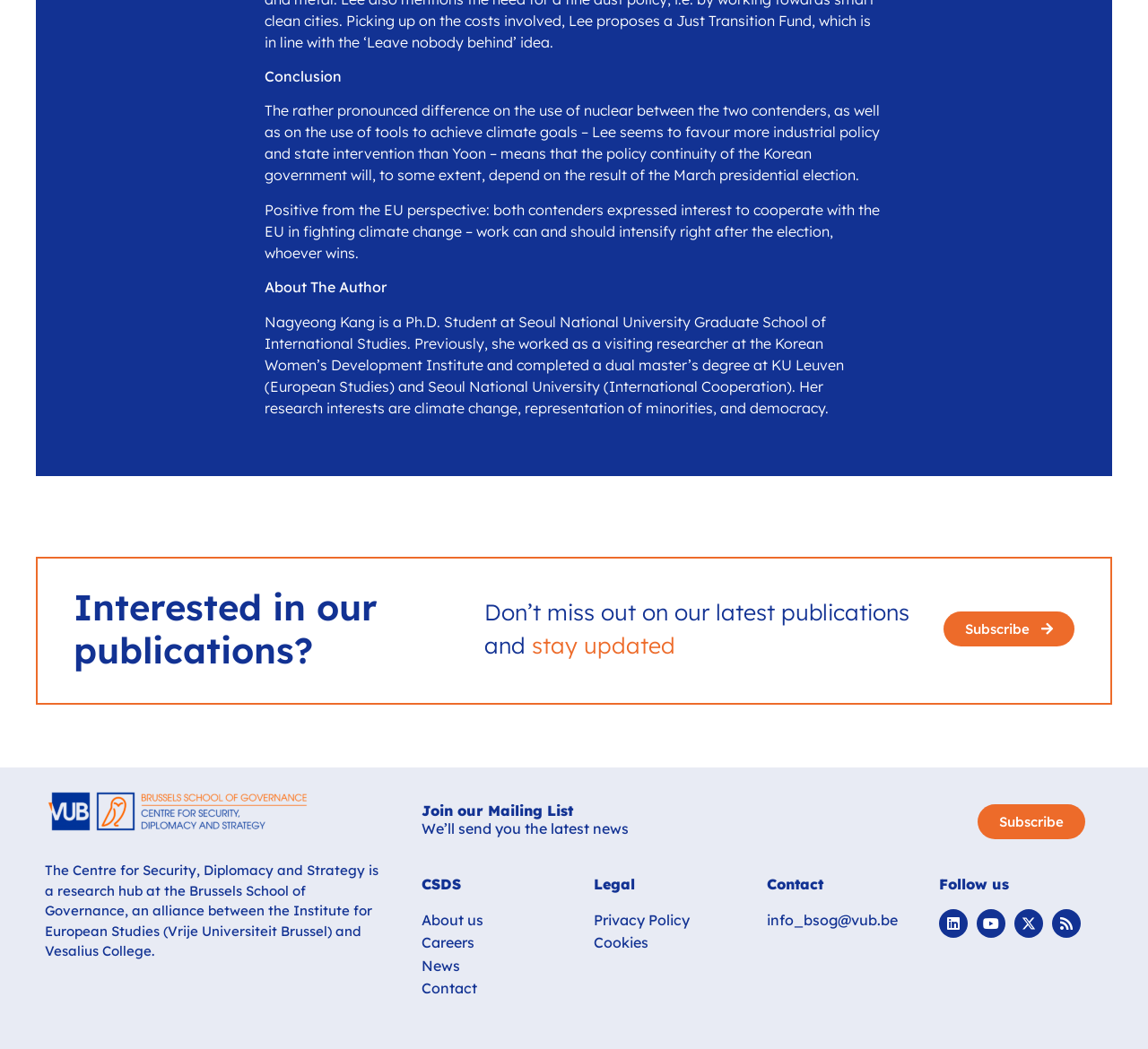Determine the bounding box coordinates of the region that needs to be clicked to achieve the task: "Subscribe to the newsletter".

[0.822, 0.583, 0.936, 0.616]